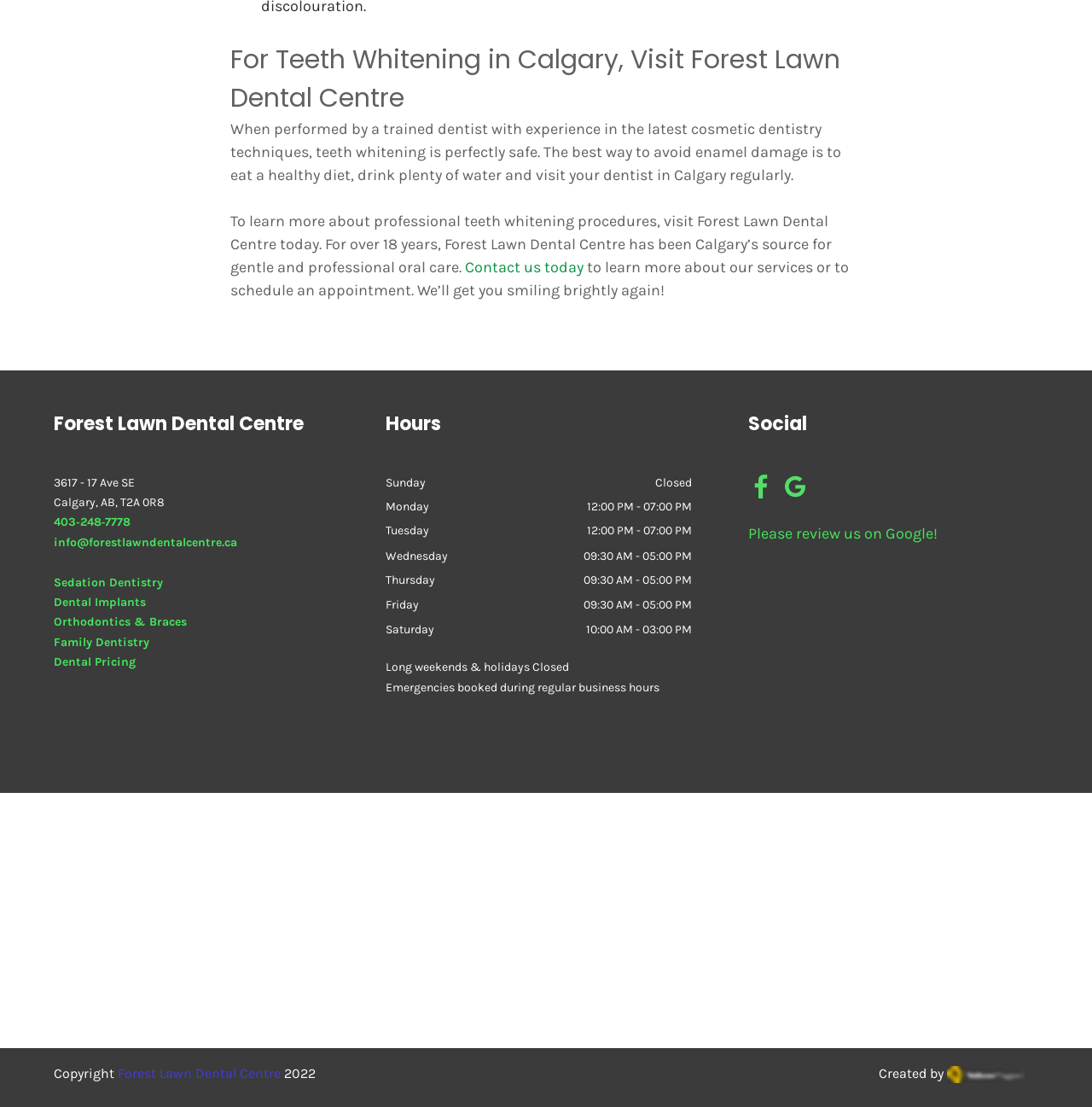Please give a short response to the question using one word or a phrase:
What is the phone number of the dental centre?

403-248-7778